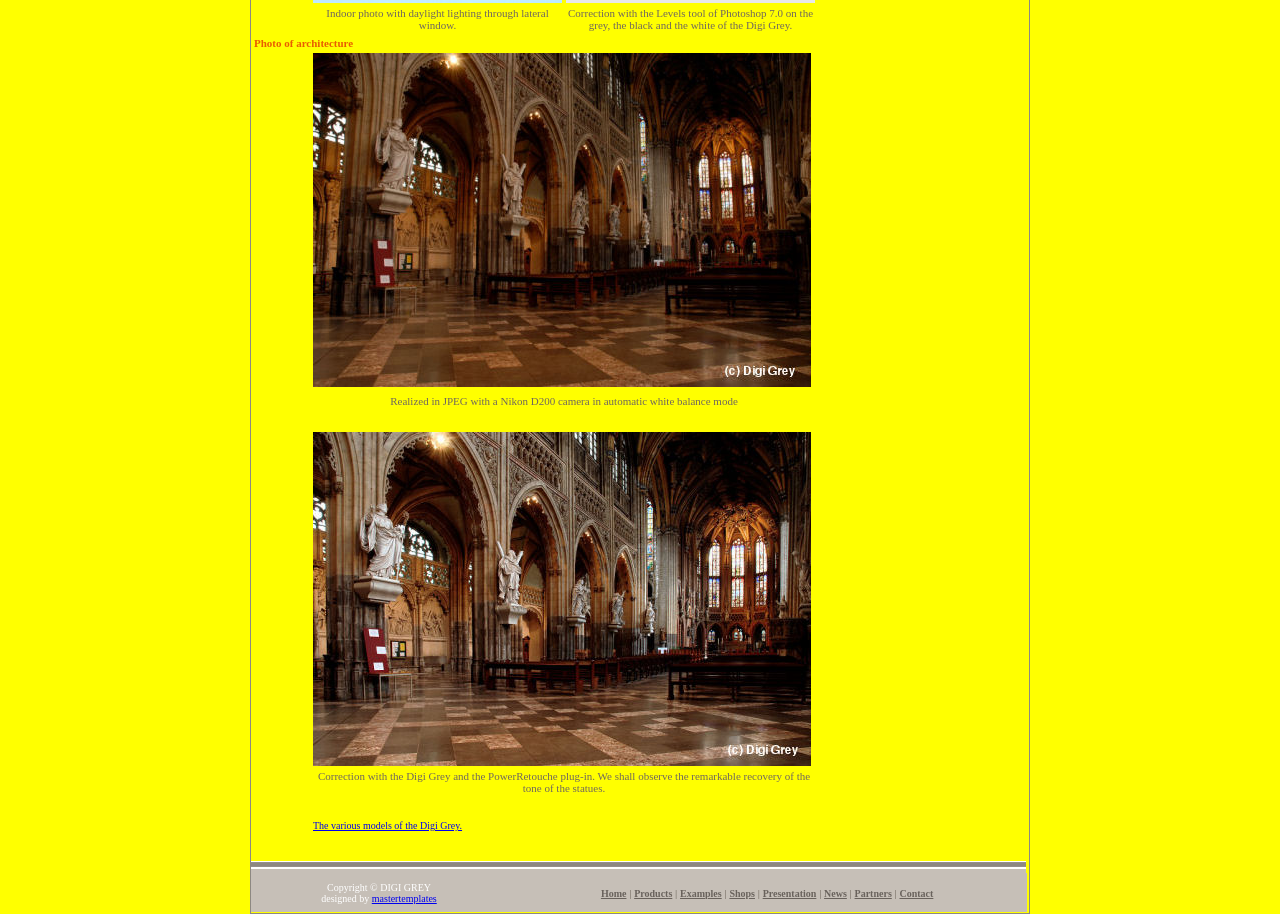Respond with a single word or phrase:
What is the purpose of the Digi Grey?

Correction